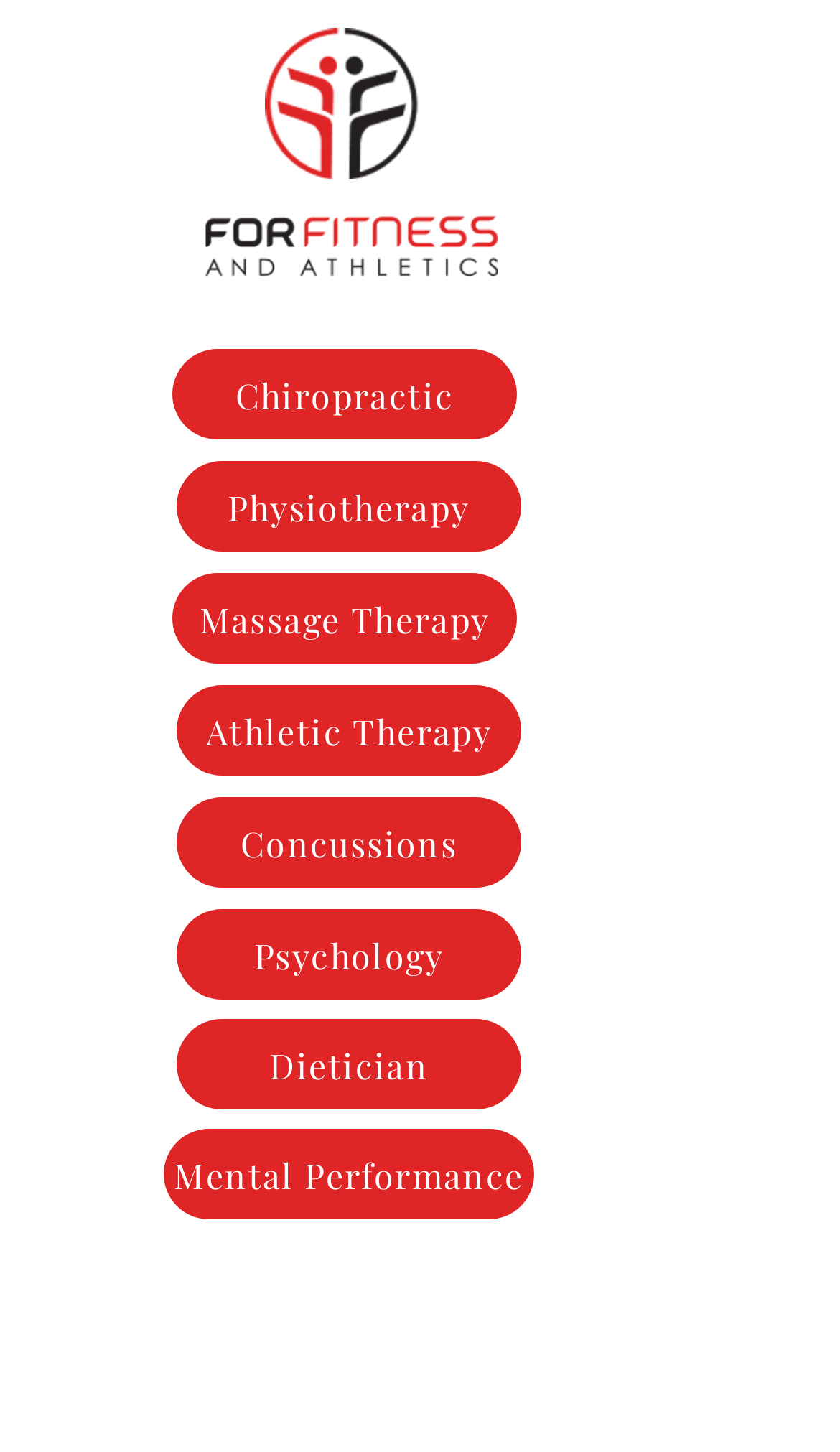Please specify the coordinates of the bounding box for the element that should be clicked to carry out this instruction: "Explore athletic therapy options". The coordinates must be four float numbers between 0 and 1, formatted as [left, top, right, bottom].

[0.21, 0.472, 0.621, 0.534]